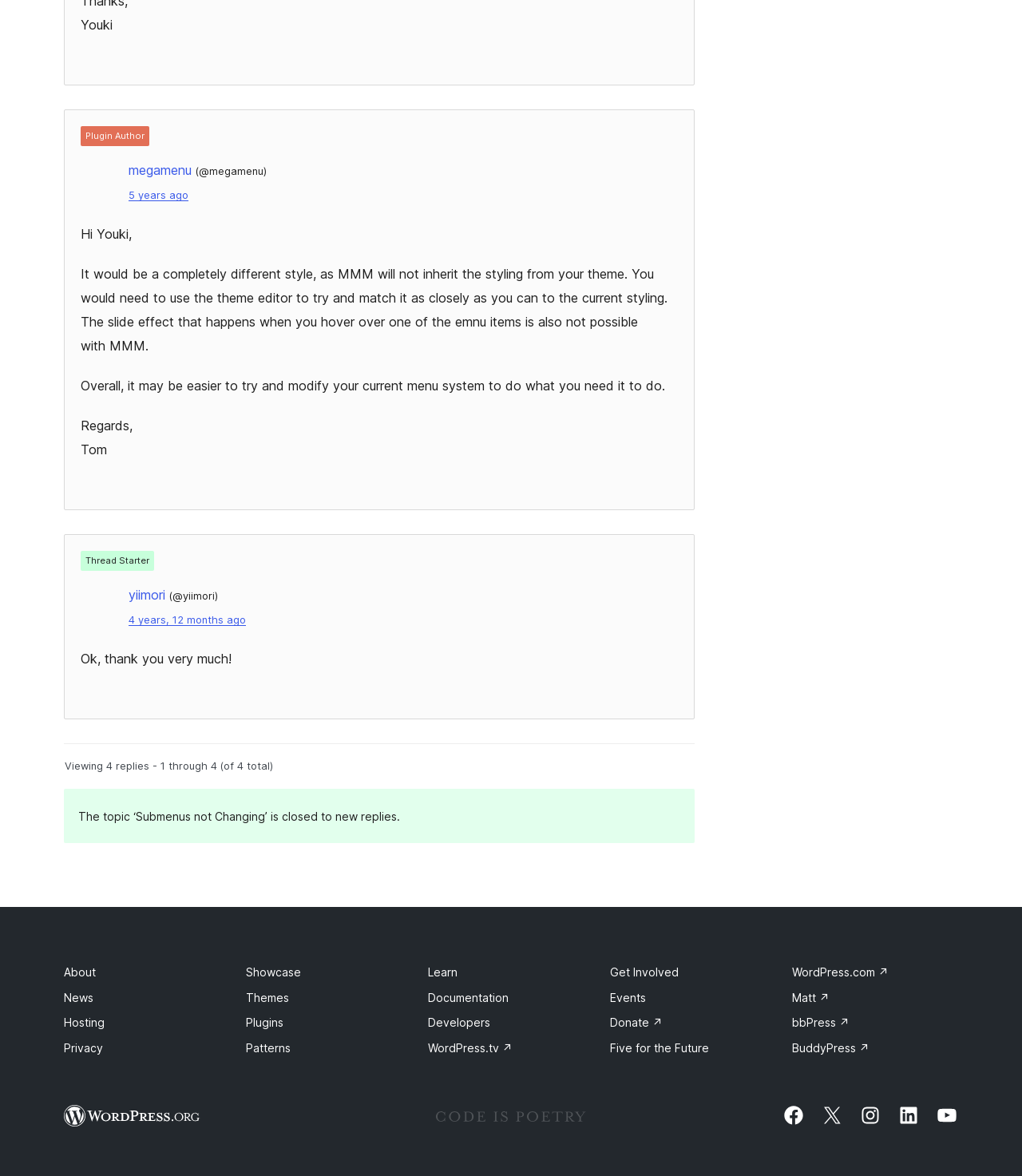Use a single word or phrase to answer the question:
What is the name of the person who replied to this thread?

Tom